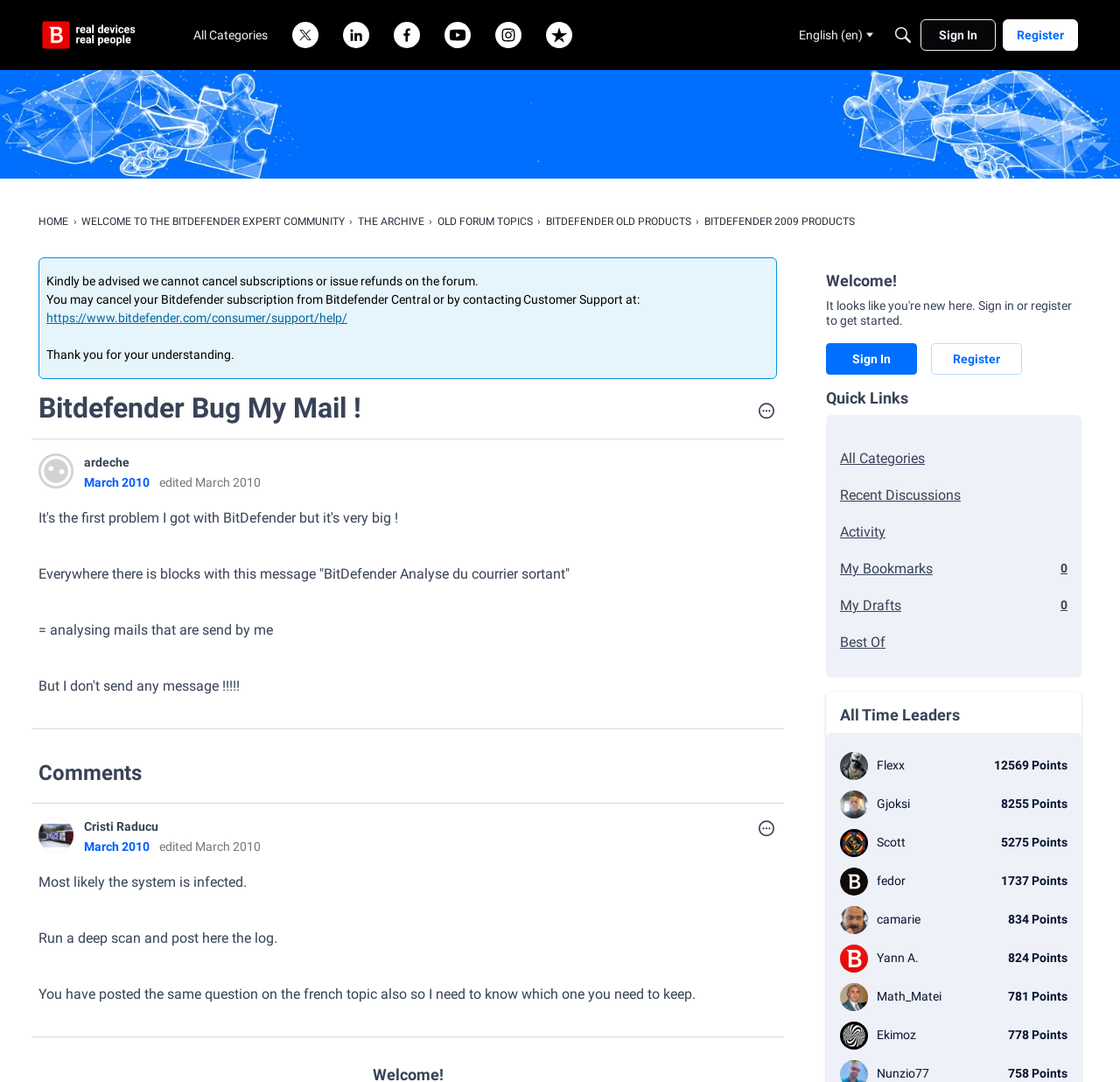Please find the bounding box coordinates of the section that needs to be clicked to achieve this instruction: "Search for something".

[0.792, 0.018, 0.82, 0.047]